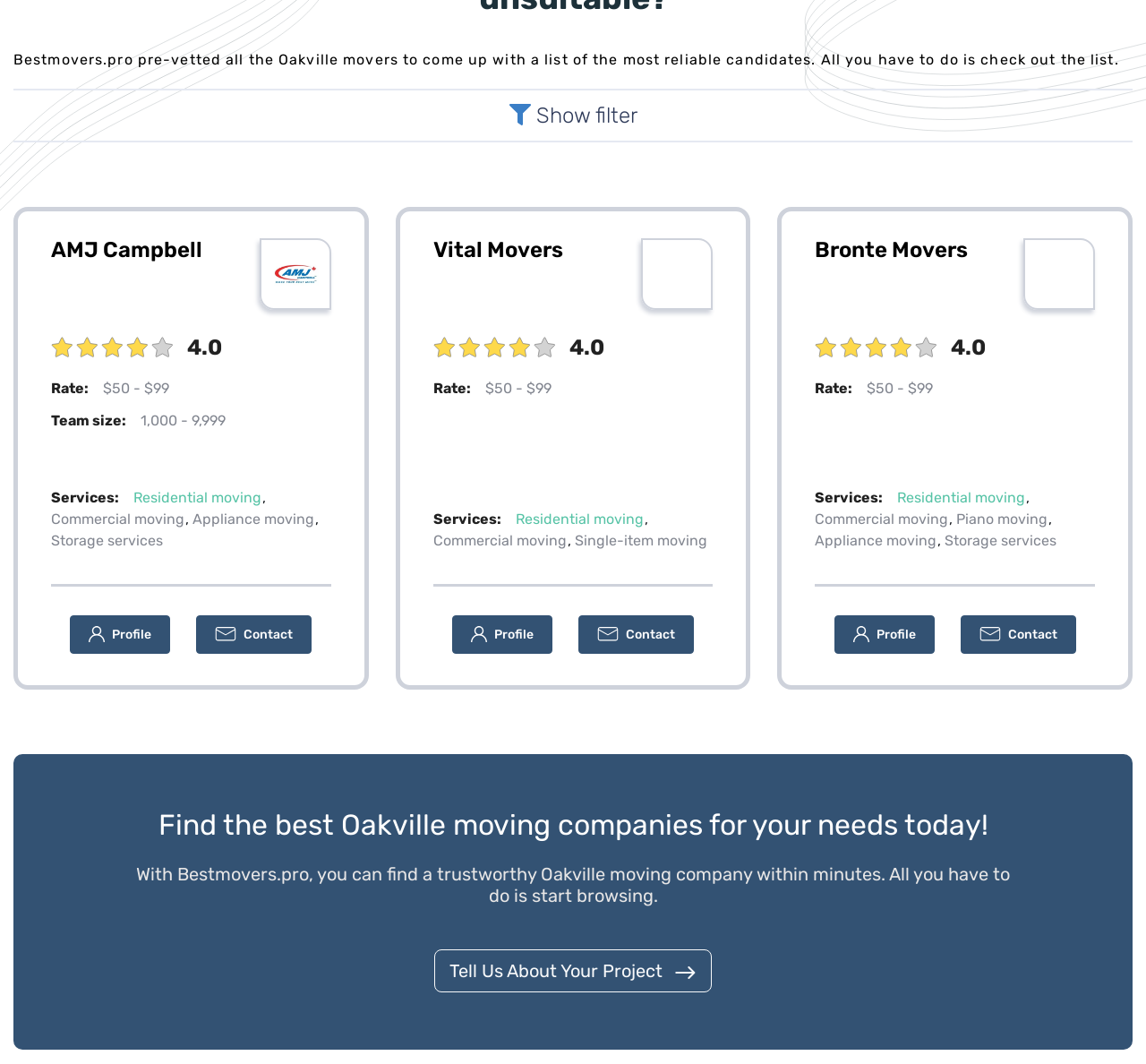From the element description Bronte Movers, predict the bounding box coordinates of the UI element. The coordinates must be specified in the format (top-left x, top-left y, bottom-right x, bottom-right y) and should be within the 0 to 1 range.

[0.711, 0.223, 0.845, 0.246]